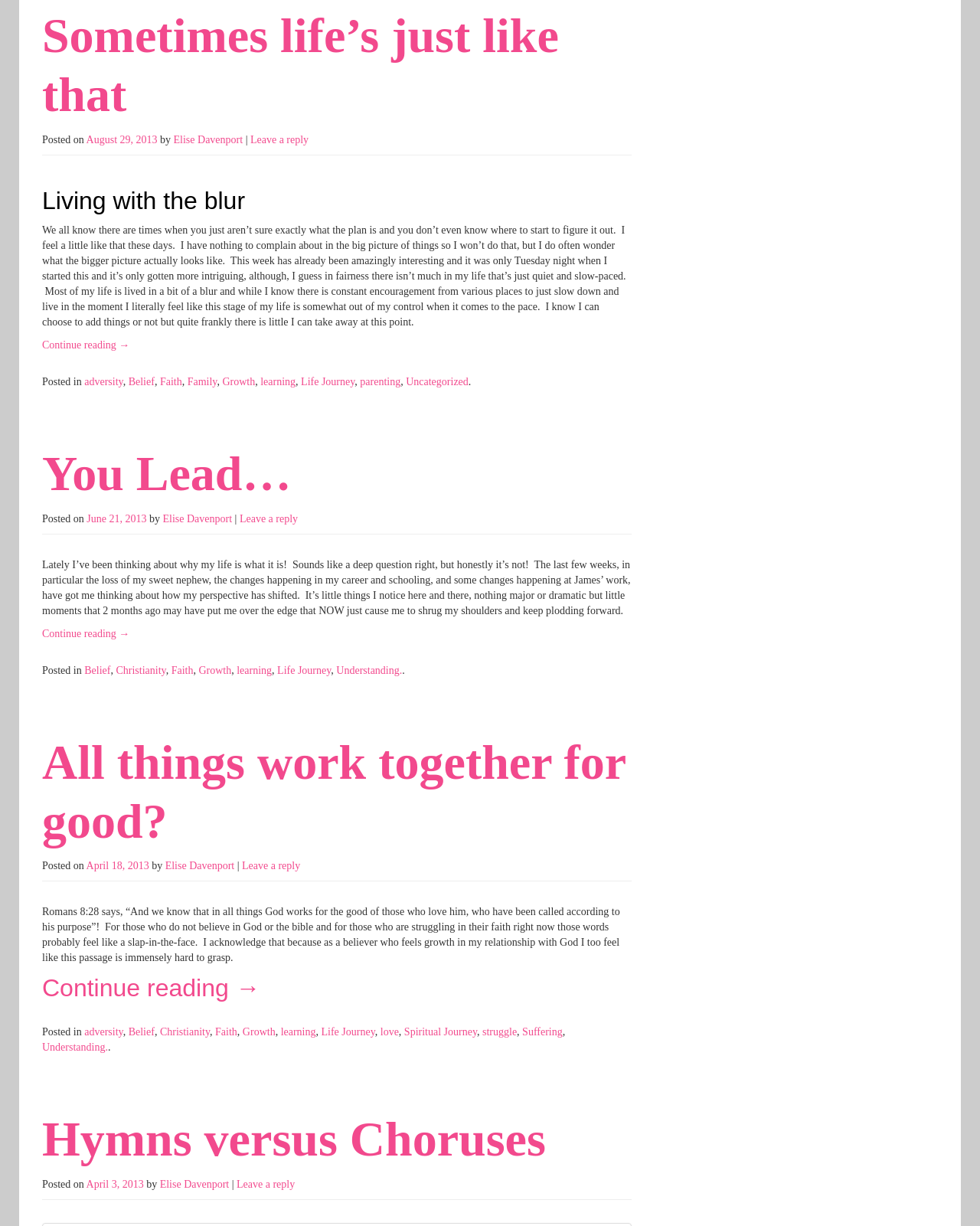Determine the bounding box coordinates of the section to be clicked to follow the instruction: "Click on 'Sometimes life’s just like that'". The coordinates should be given as four float numbers between 0 and 1, formatted as [left, top, right, bottom].

[0.043, 0.007, 0.57, 0.099]